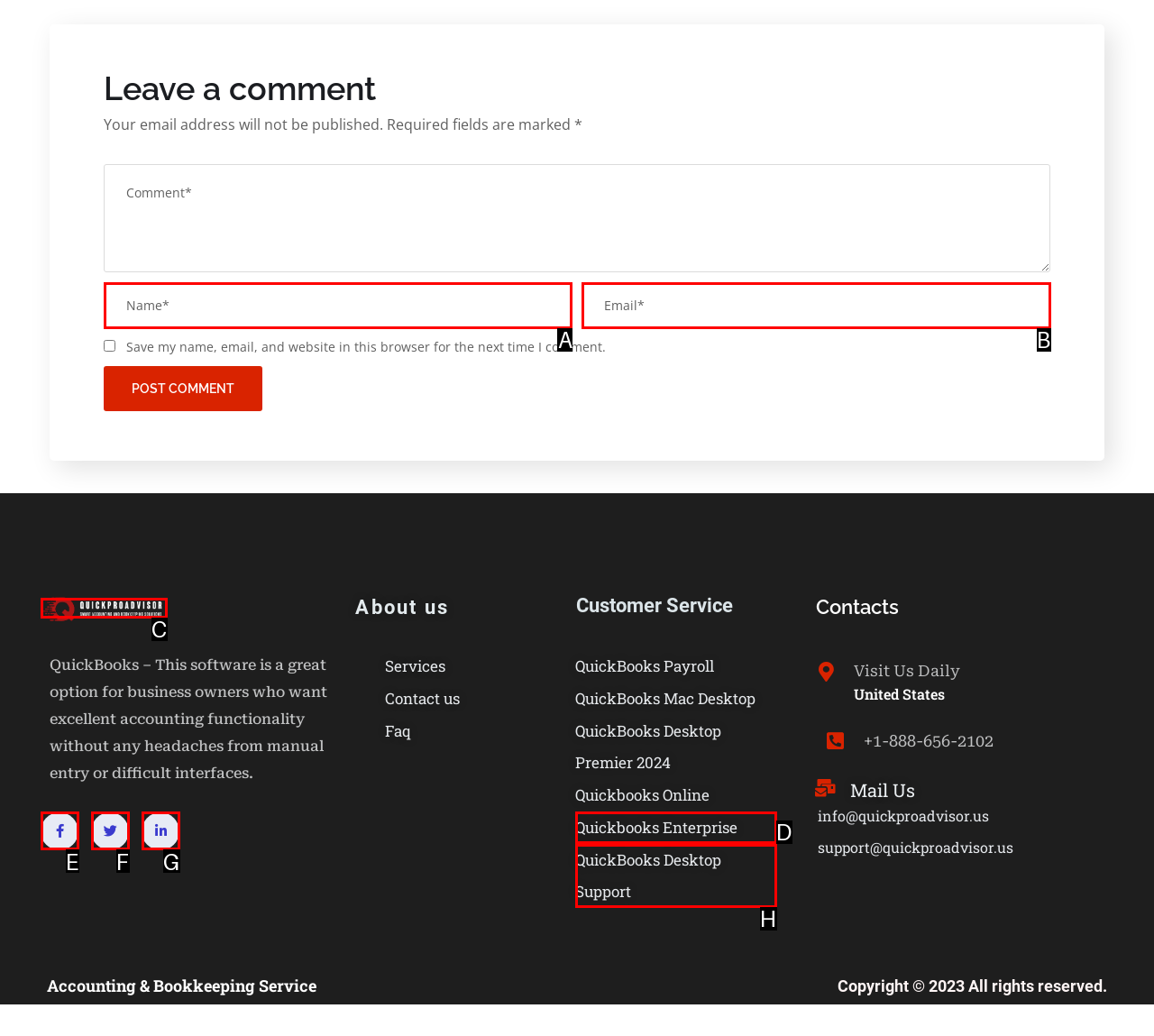Decide which letter you need to select to fulfill the task: Explore 'male enhancement supplements'
Answer with the letter that matches the correct option directly.

None